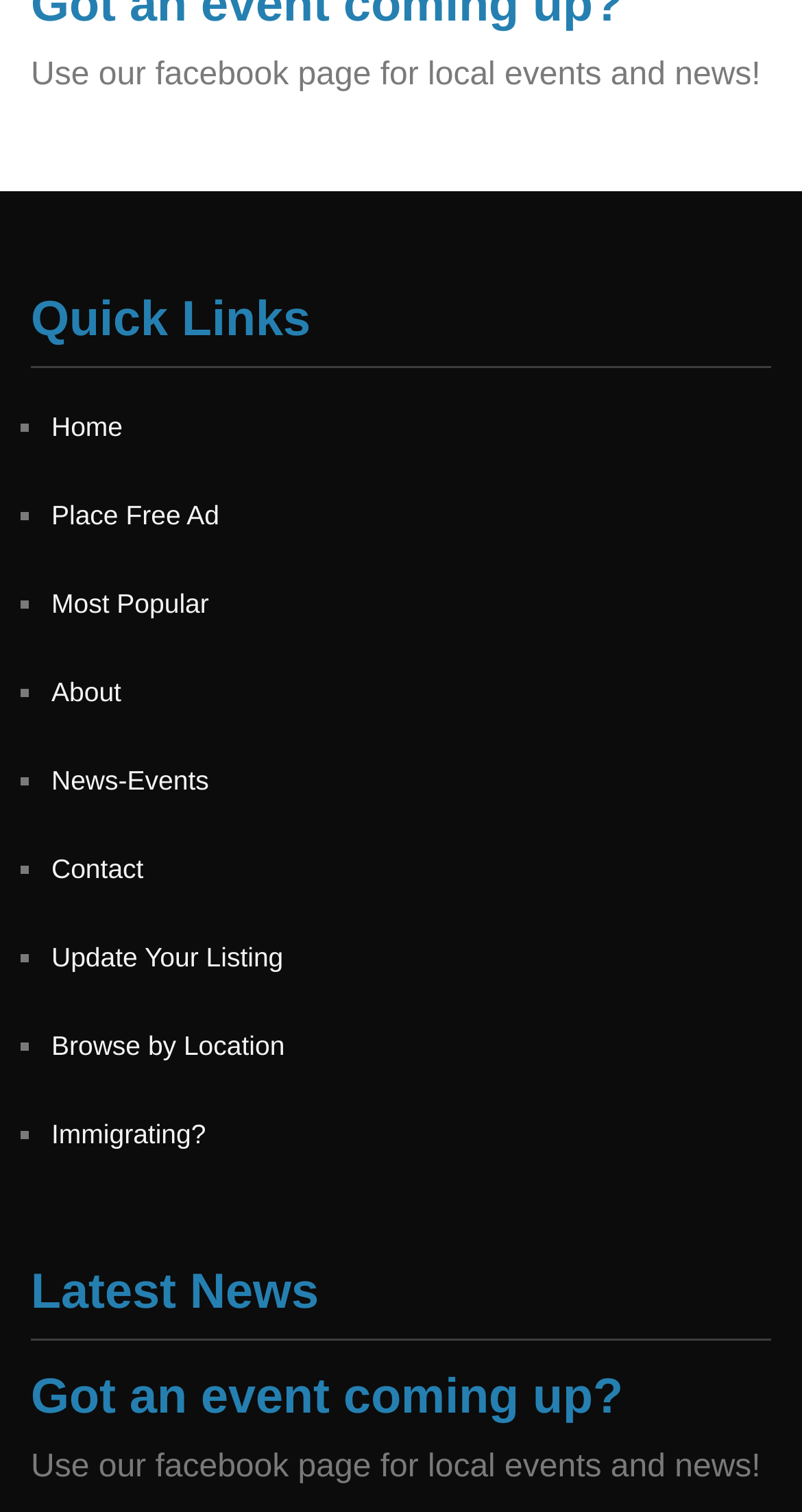Show me the bounding box coordinates of the clickable region to achieve the task as per the instruction: "View Errors0 items".

None